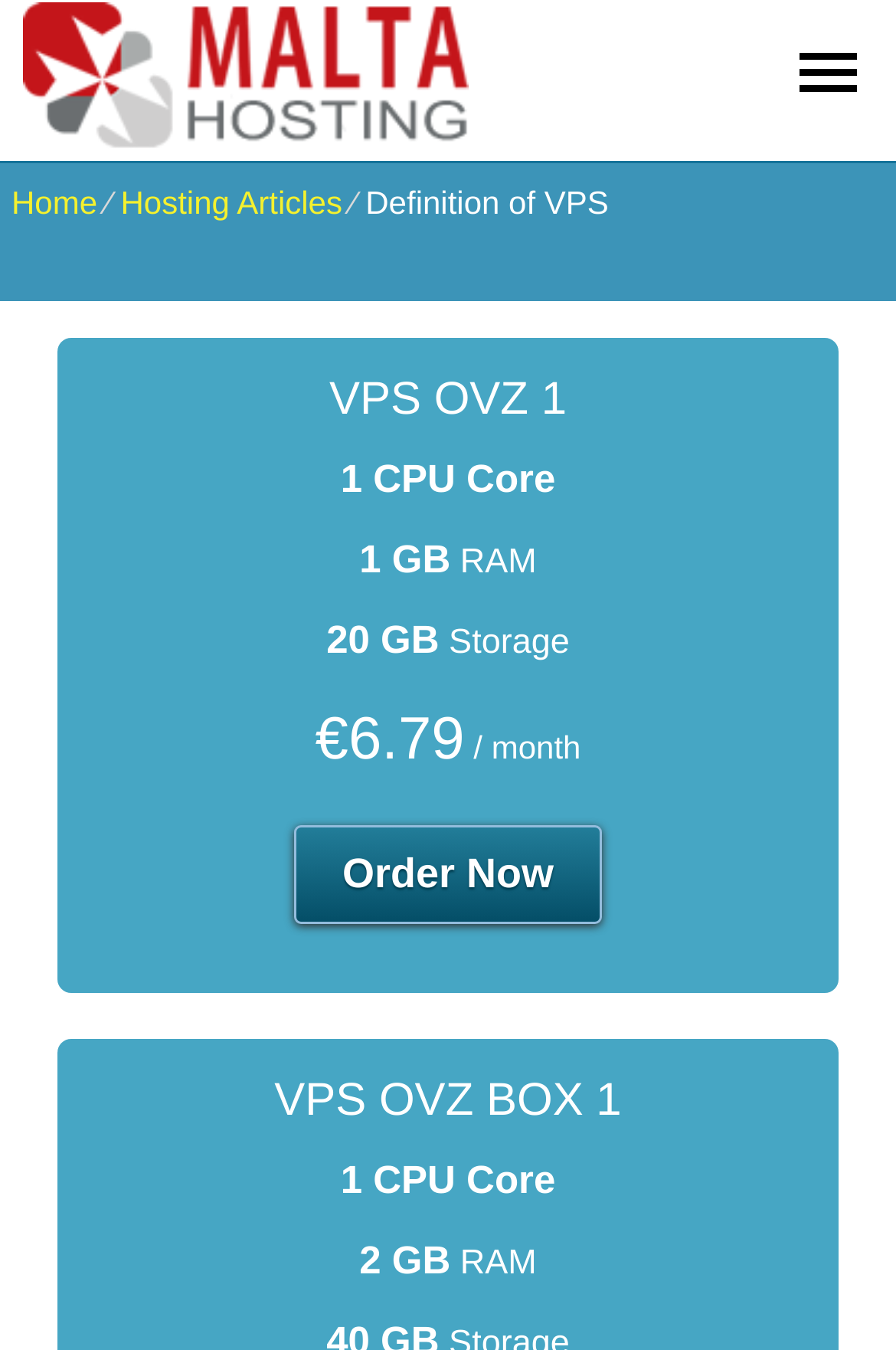Please determine the bounding box of the UI element that matches this description: Home. The coordinates should be given as (top-left x, top-left y, bottom-right x, bottom-right y), with all values between 0 and 1.

[0.0, 0.136, 0.109, 0.163]